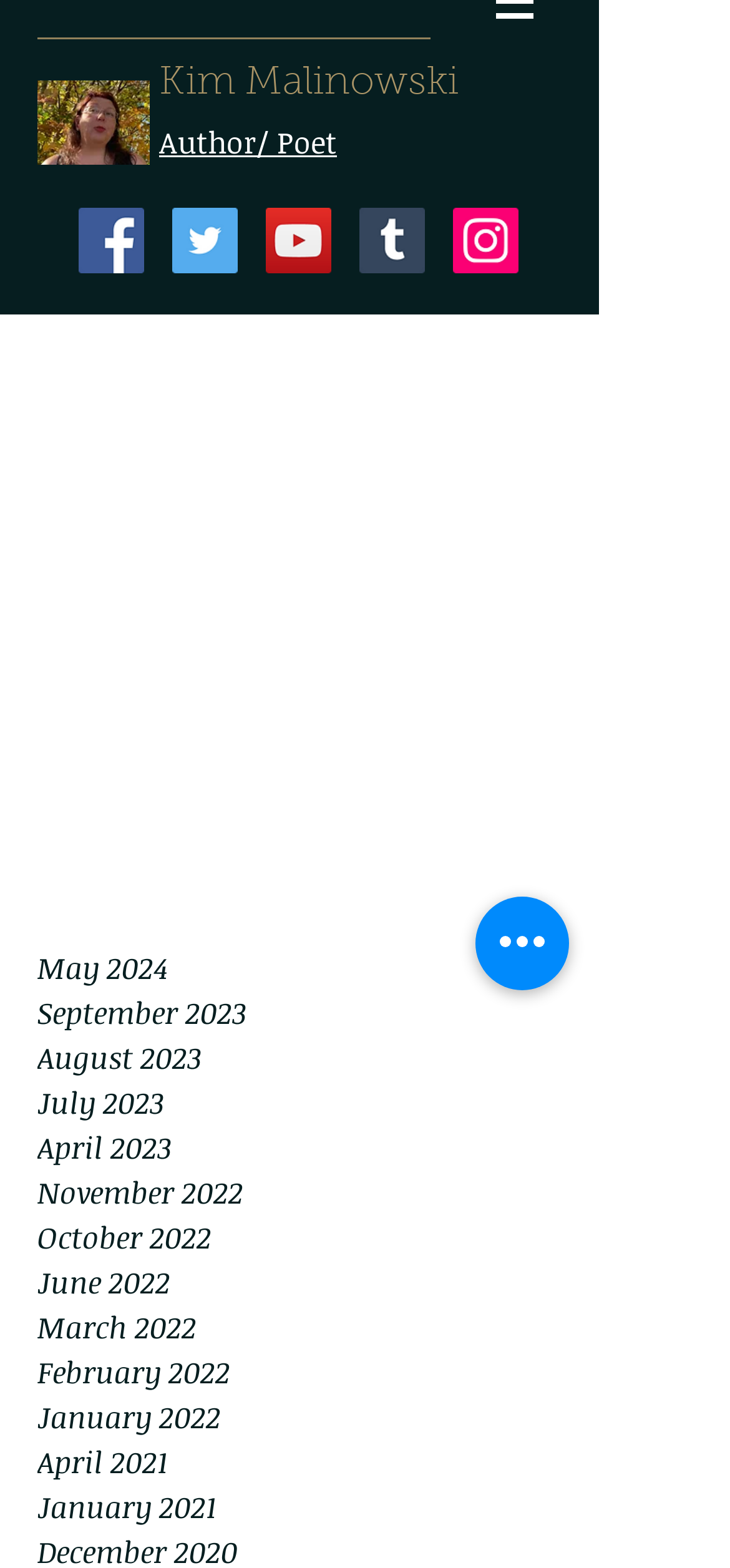By analyzing the image, answer the following question with a detailed response: What is the purpose of the 'Quick actions' button?

The purpose of the 'Quick actions' button is not explicitly stated on the webpage, but it is likely to provide some kind of quick action or shortcut, given its name and location on the page.